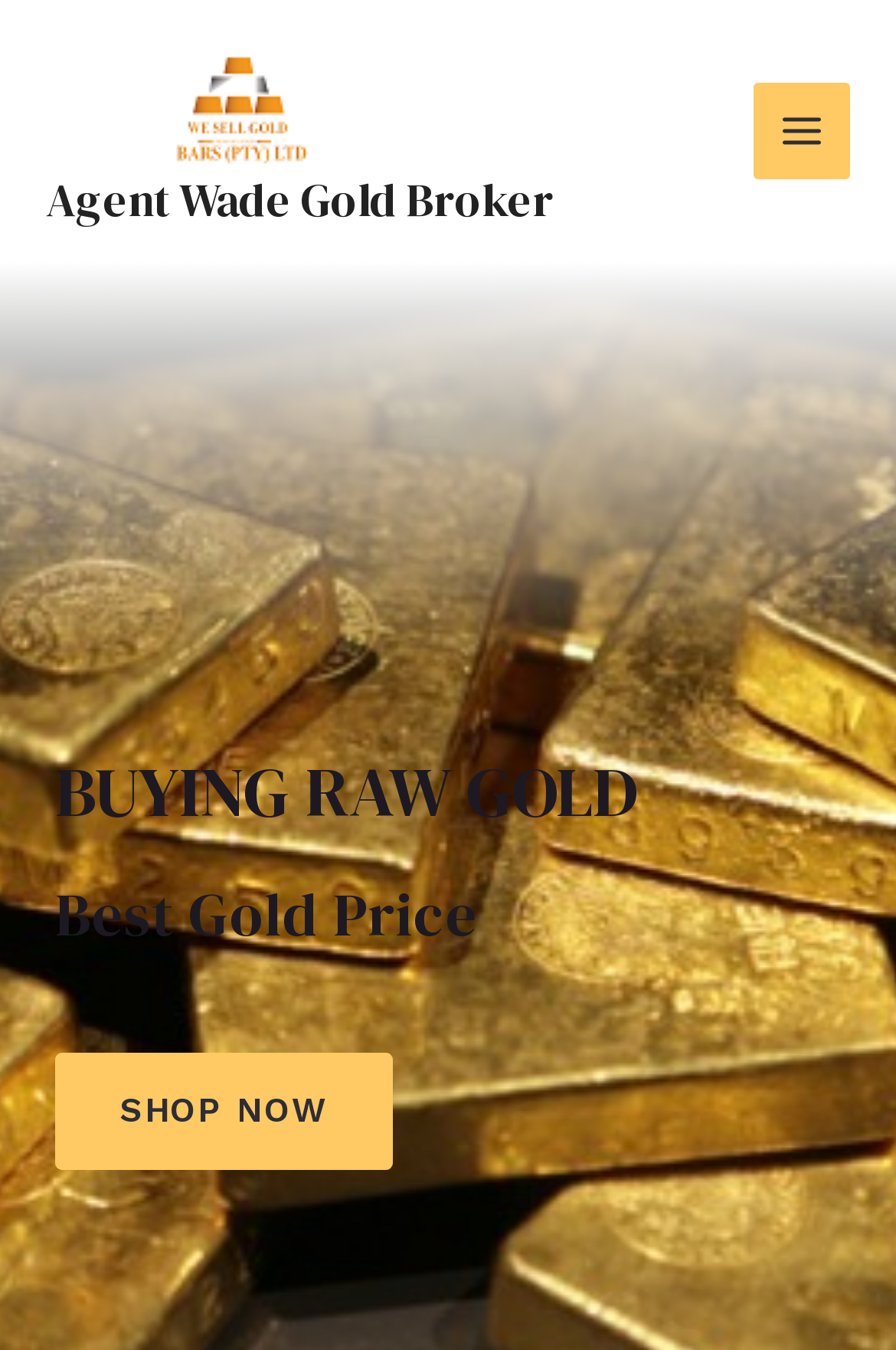Please provide a brief answer to the following inquiry using a single word or phrase:
How many main menu items are there?

One